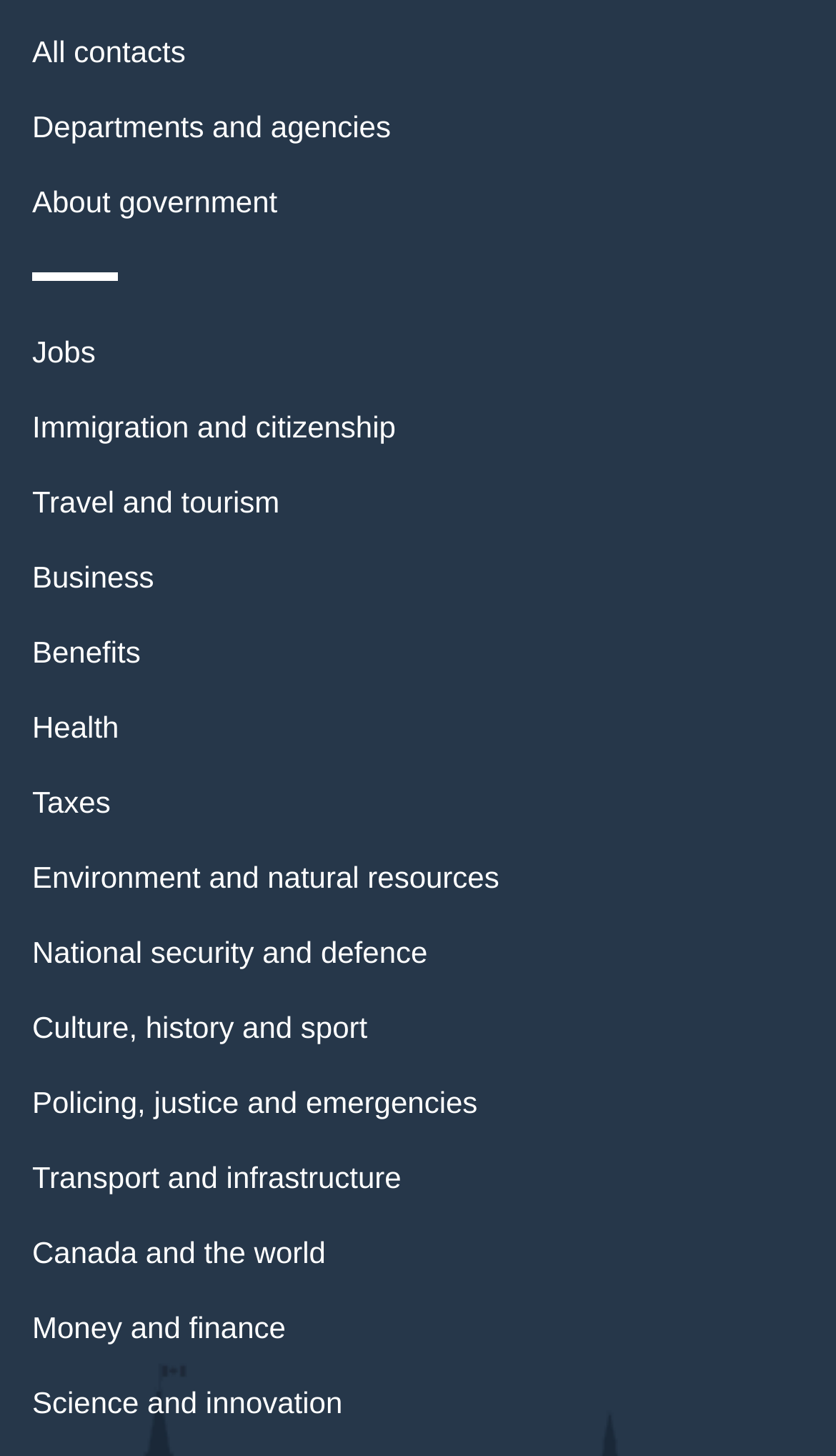How many links are there on the webpage?
Using the image, answer in one word or phrase.

18